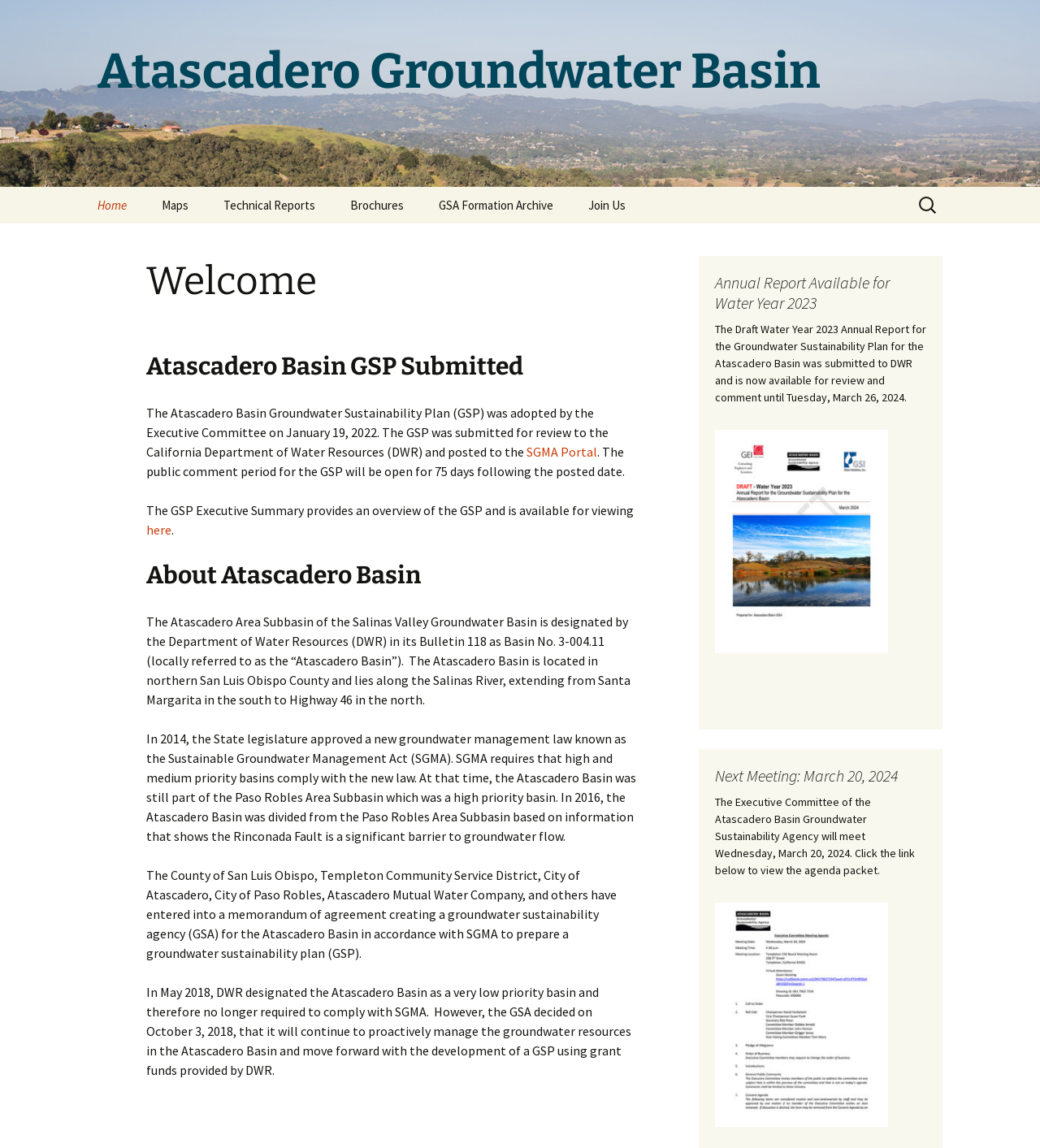What is the next meeting date of the Executive Committee?
Please interpret the details in the image and answer the question thoroughly.

The answer can be found in the heading 'Next Meeting: March 20, 2024', which indicates that the Executive Committee of the Atascadero Basin Groundwater Sustainability Agency will meet on this date.